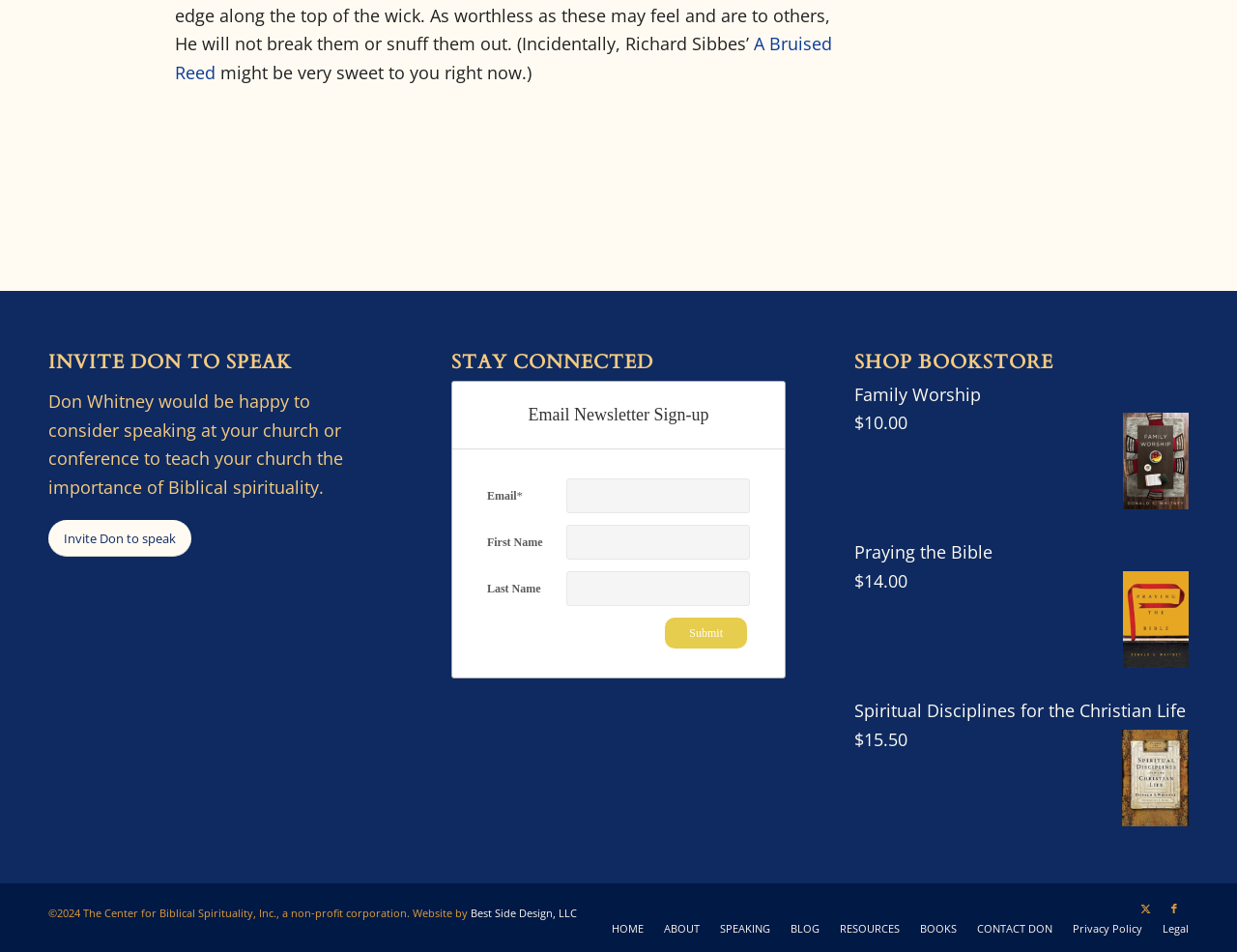Locate the coordinates of the bounding box for the clickable region that fulfills this instruction: "Download the 'Mental Edge for Ball Players' report".

None